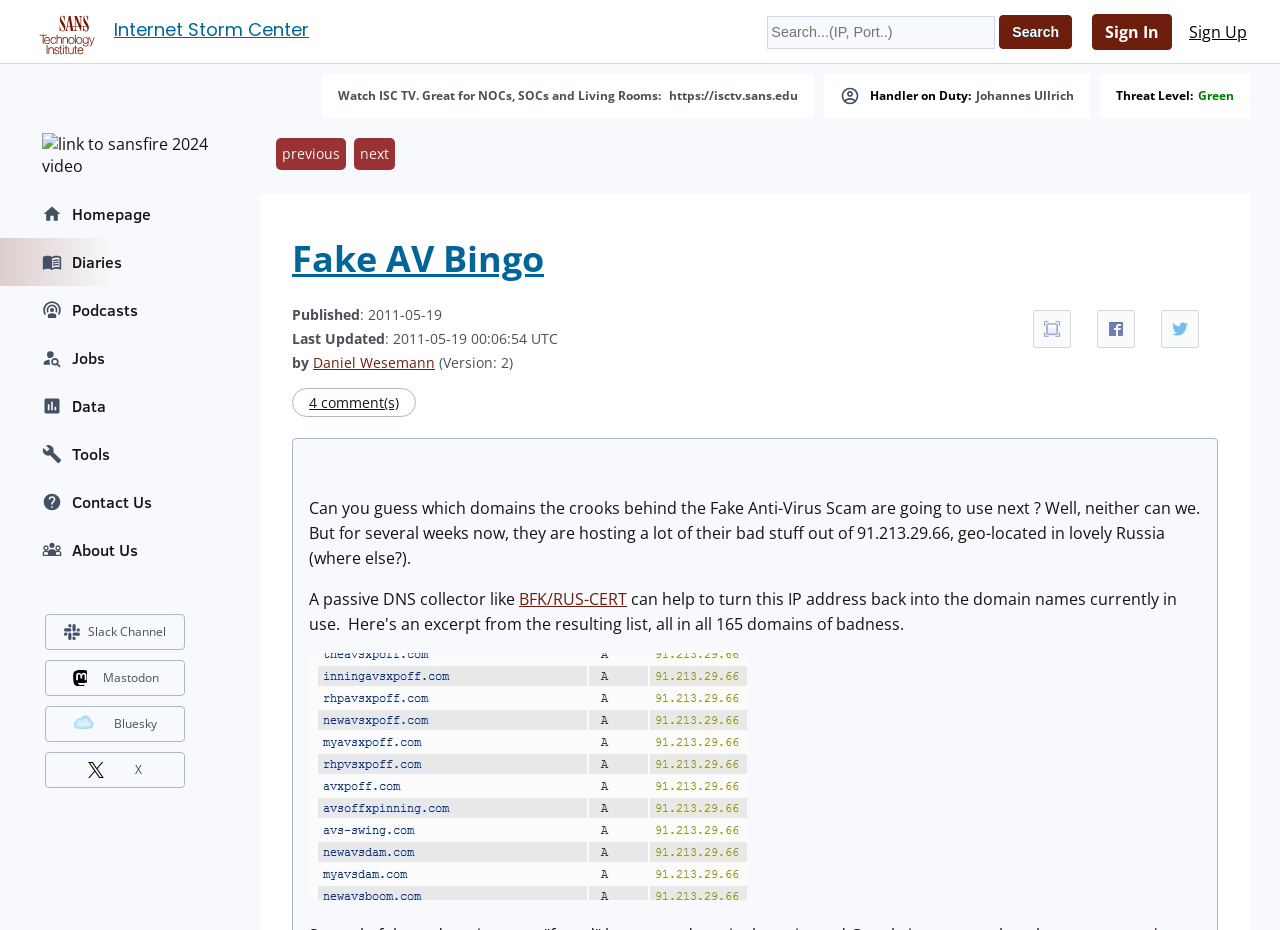What is the title of the bingo game?
Identify the answer in the screenshot and reply with a single word or phrase.

Fake AV Bingo